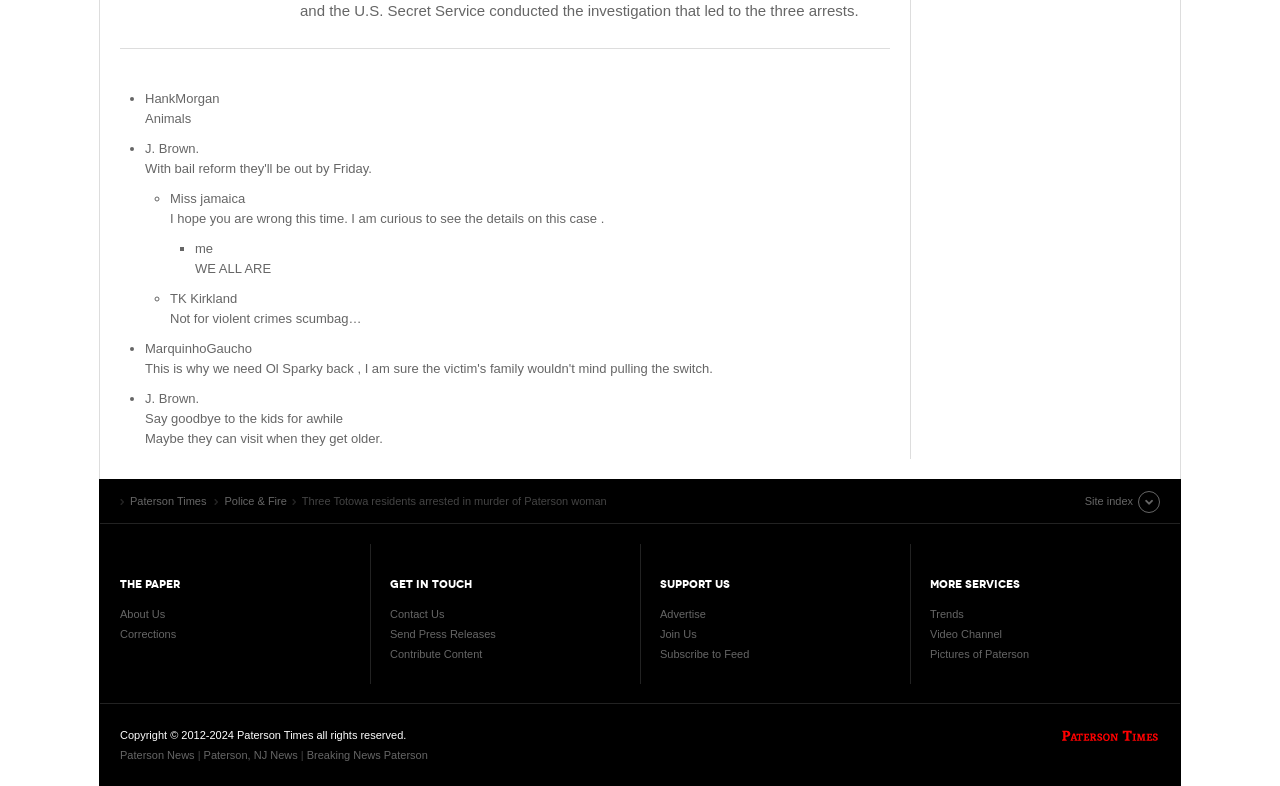From the webpage screenshot, predict the bounding box coordinates (top-left x, top-left y, bottom-right x, bottom-right y) for the UI element described here: Basic Principles

None